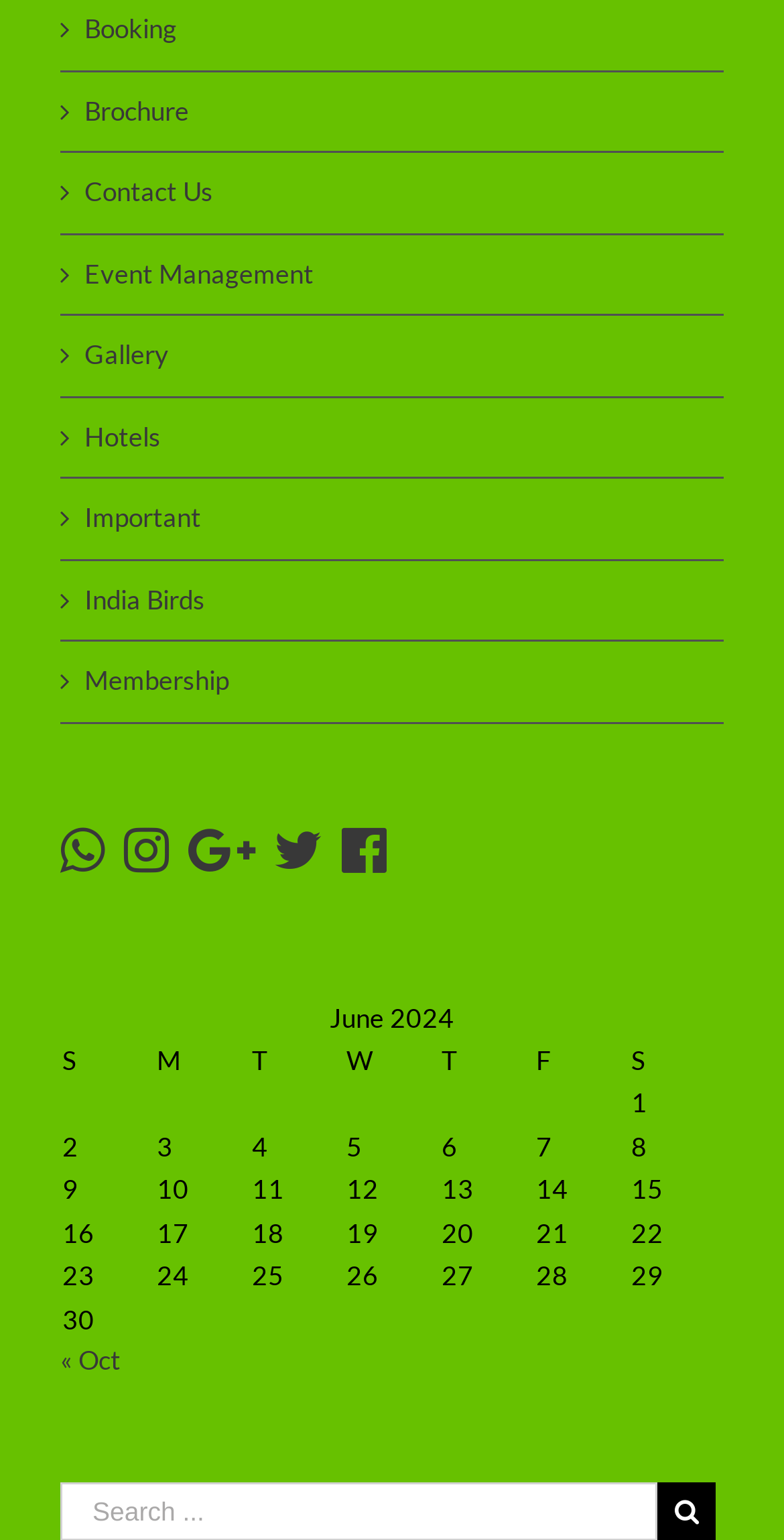Locate the bounding box coordinates of the area where you should click to accomplish the instruction: "Click on Gallery".

[0.108, 0.219, 0.897, 0.244]